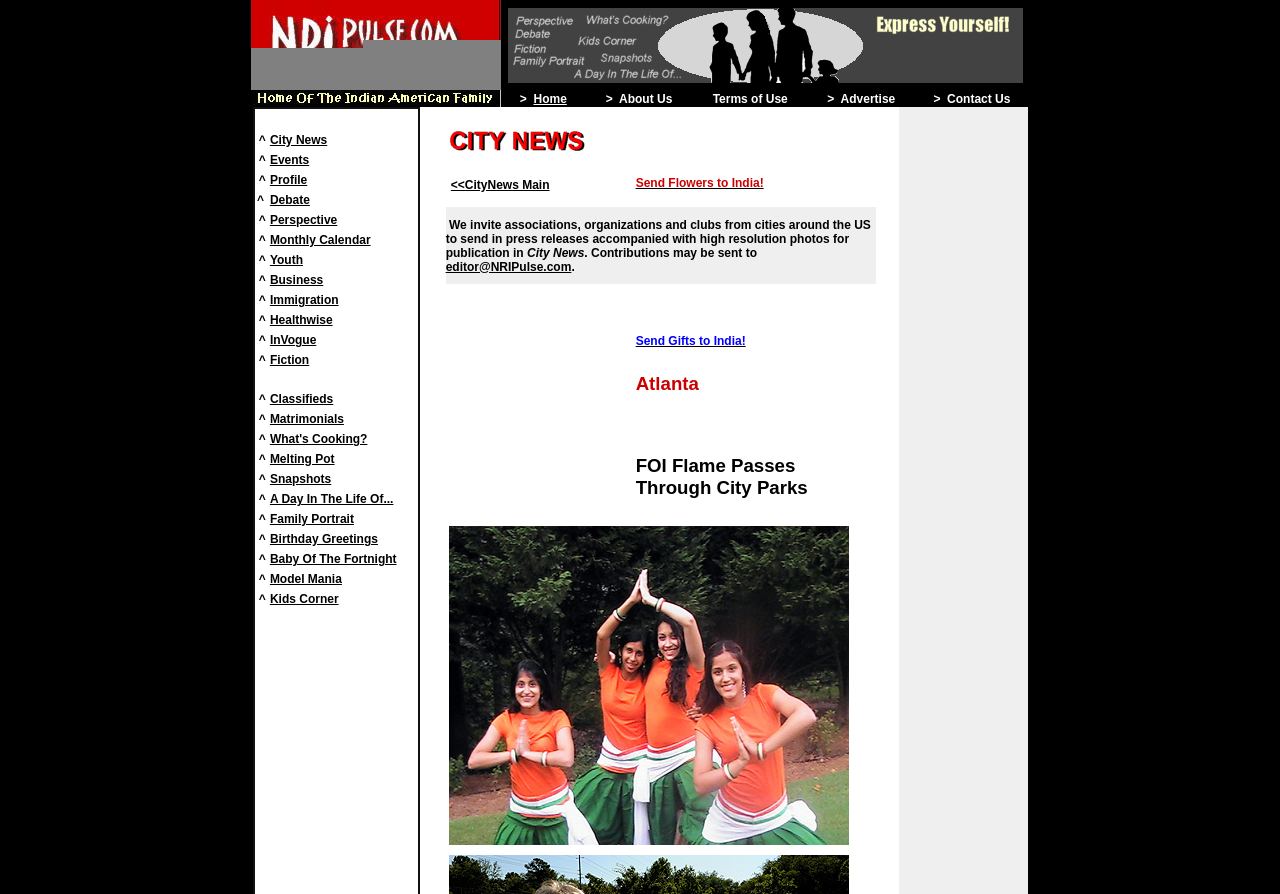Please identify the bounding box coordinates of the region to click in order to complete the given instruction: "View the City News section". The coordinates should be four float numbers between 0 and 1, i.e., [left, top, right, bottom].

[0.211, 0.145, 0.256, 0.164]